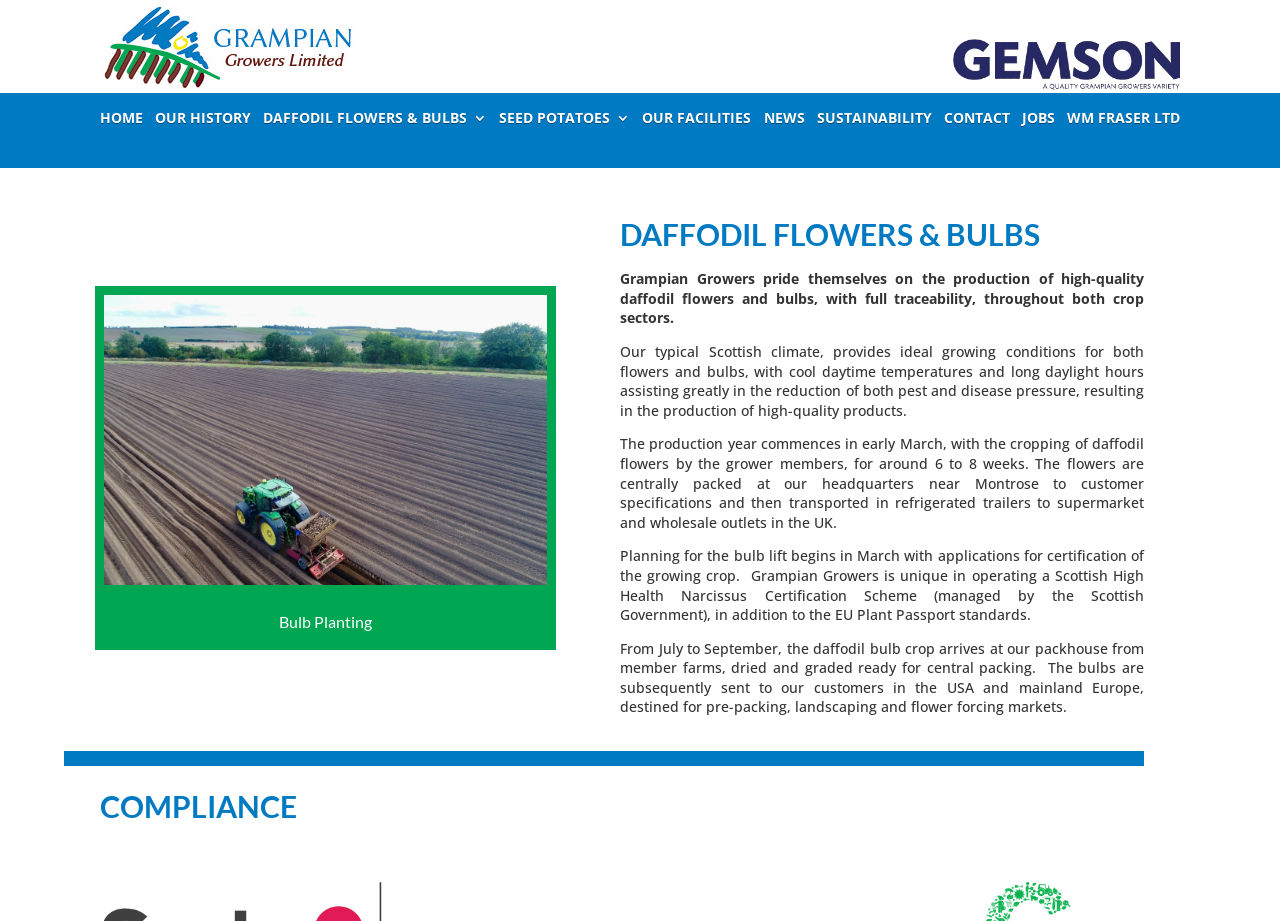Refer to the element description Our Facilities and identify the corresponding bounding box in the screenshot. Format the coordinates as (top-left x, top-left y, bottom-right x, bottom-right y) with values in the range of 0 to 1.

[0.502, 0.121, 0.587, 0.144]